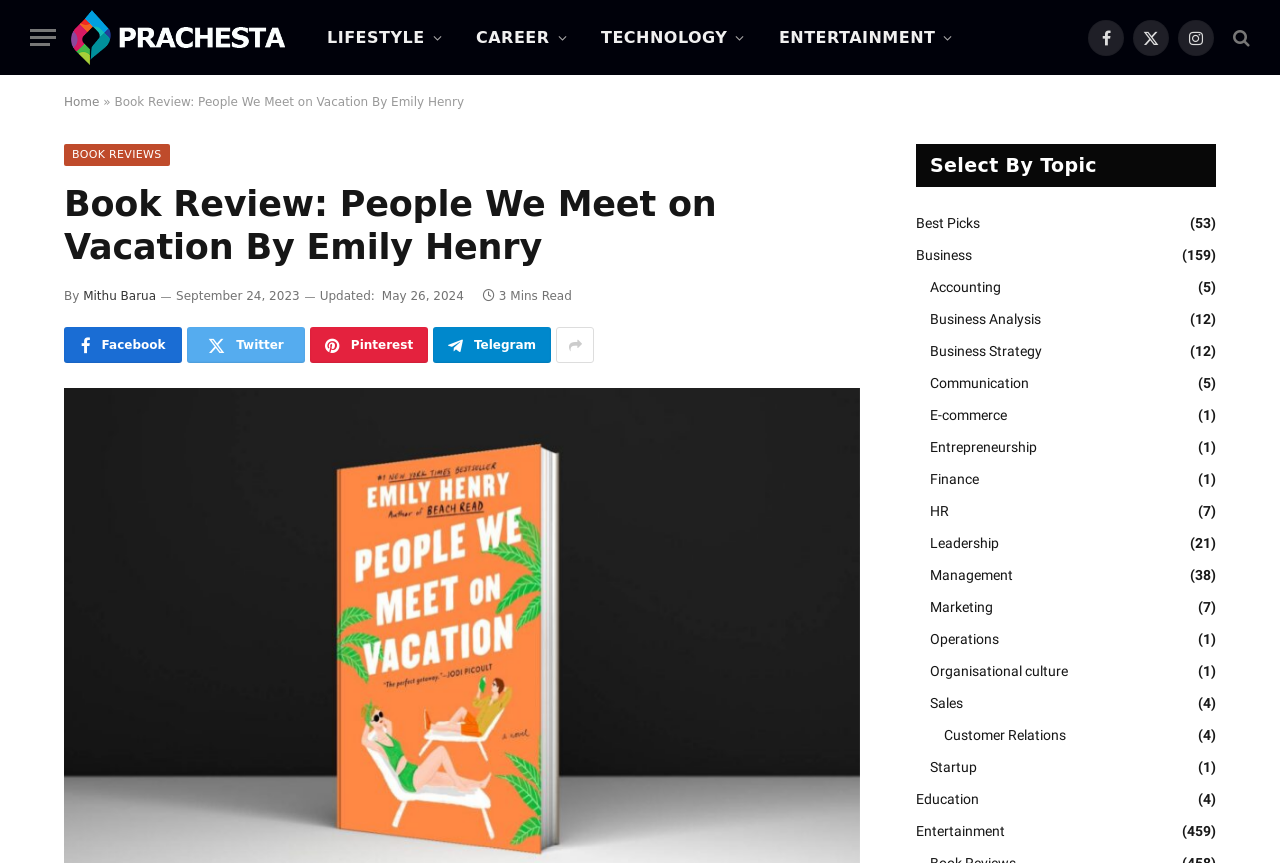Select the bounding box coordinates of the element I need to click to carry out the following instruction: "Select the 'Best Picks' topic".

[0.716, 0.247, 0.766, 0.271]